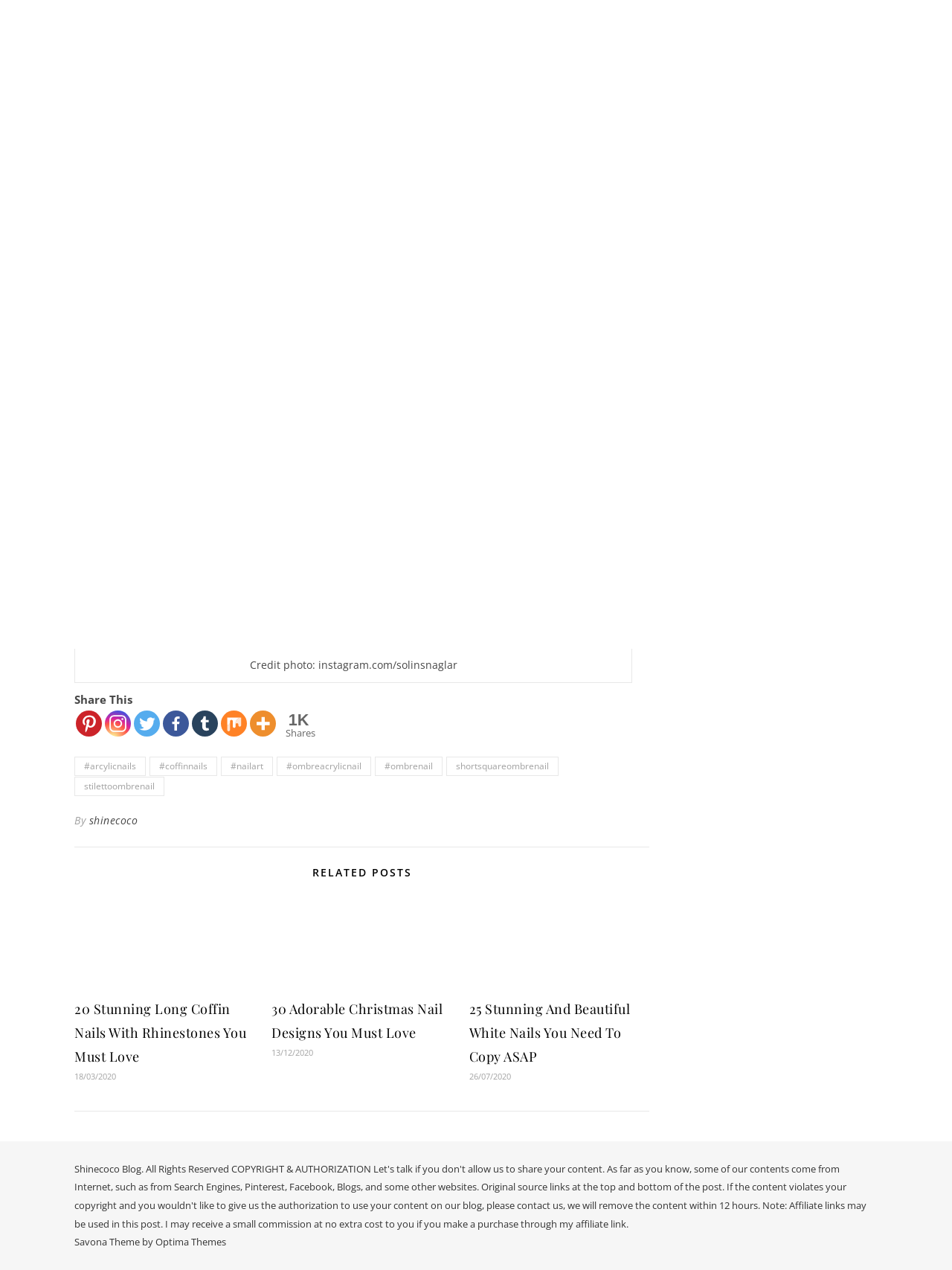Please identify the bounding box coordinates of the element's region that needs to be clicked to fulfill the following instruction: "Explore theme by Optima Themes". The bounding box coordinates should consist of four float numbers between 0 and 1, i.e., [left, top, right, bottom].

[0.163, 0.973, 0.238, 0.983]